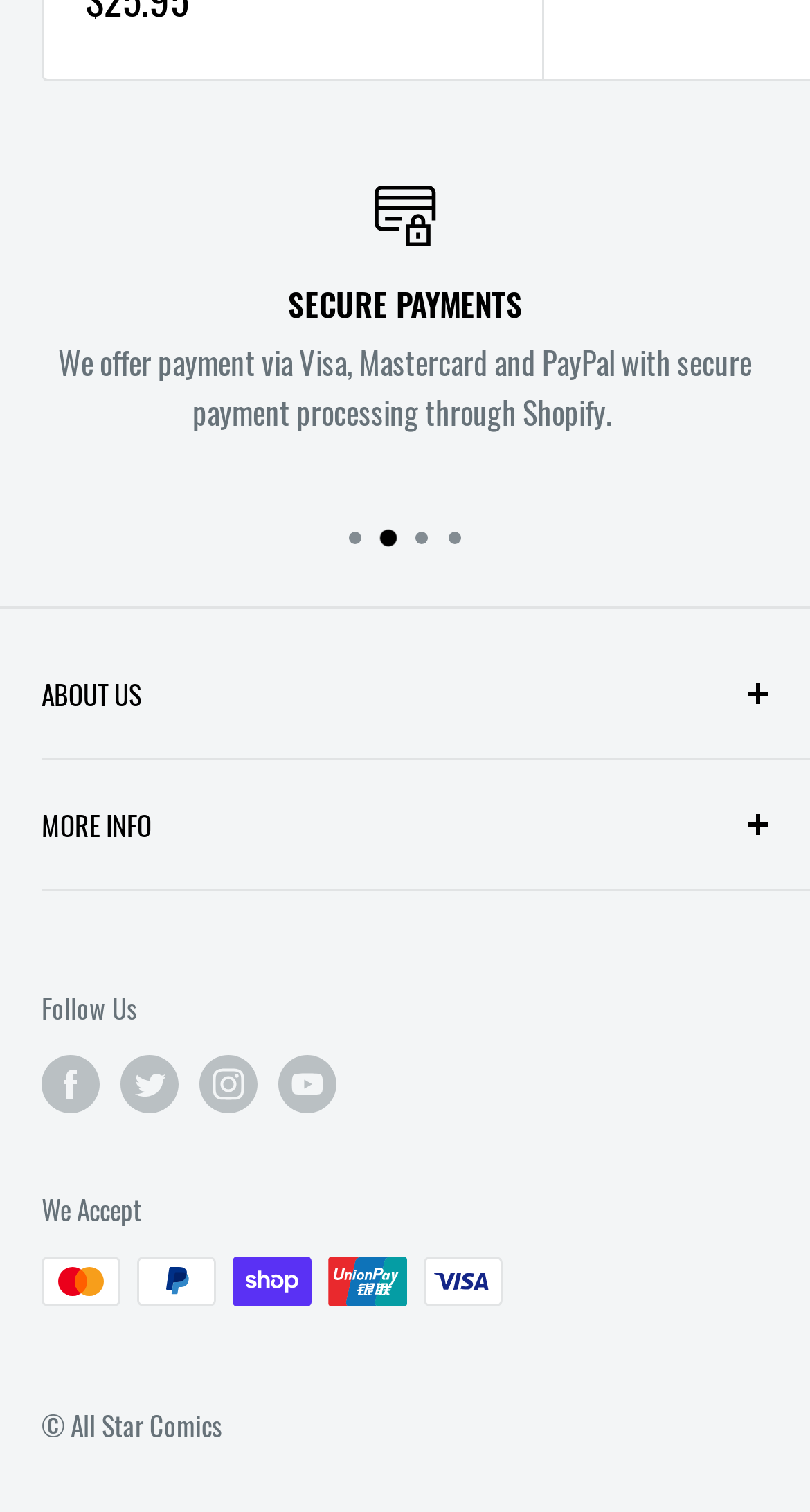What payment methods are accepted?
Look at the image and construct a detailed response to the question.

The webpage has a section that says 'We Accept' and displays images of various payment methods, including Mastercard, PayPal, Shop Pay, Union Pay, and Visa.